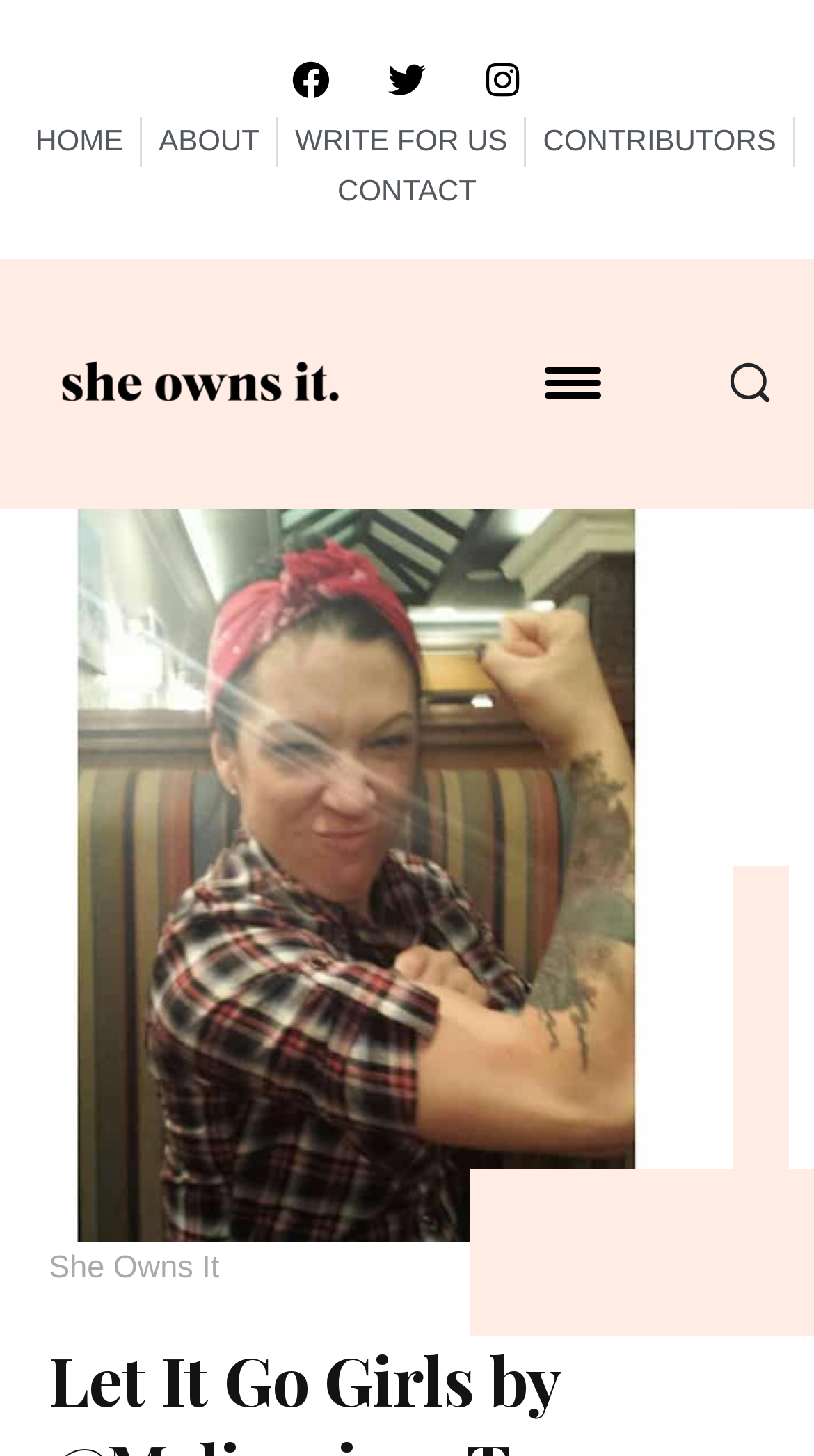Can you specify the bounding box coordinates for the region that should be clicked to fulfill this instruction: "View She Owns It page".

[0.051, 0.235, 0.436, 0.292]